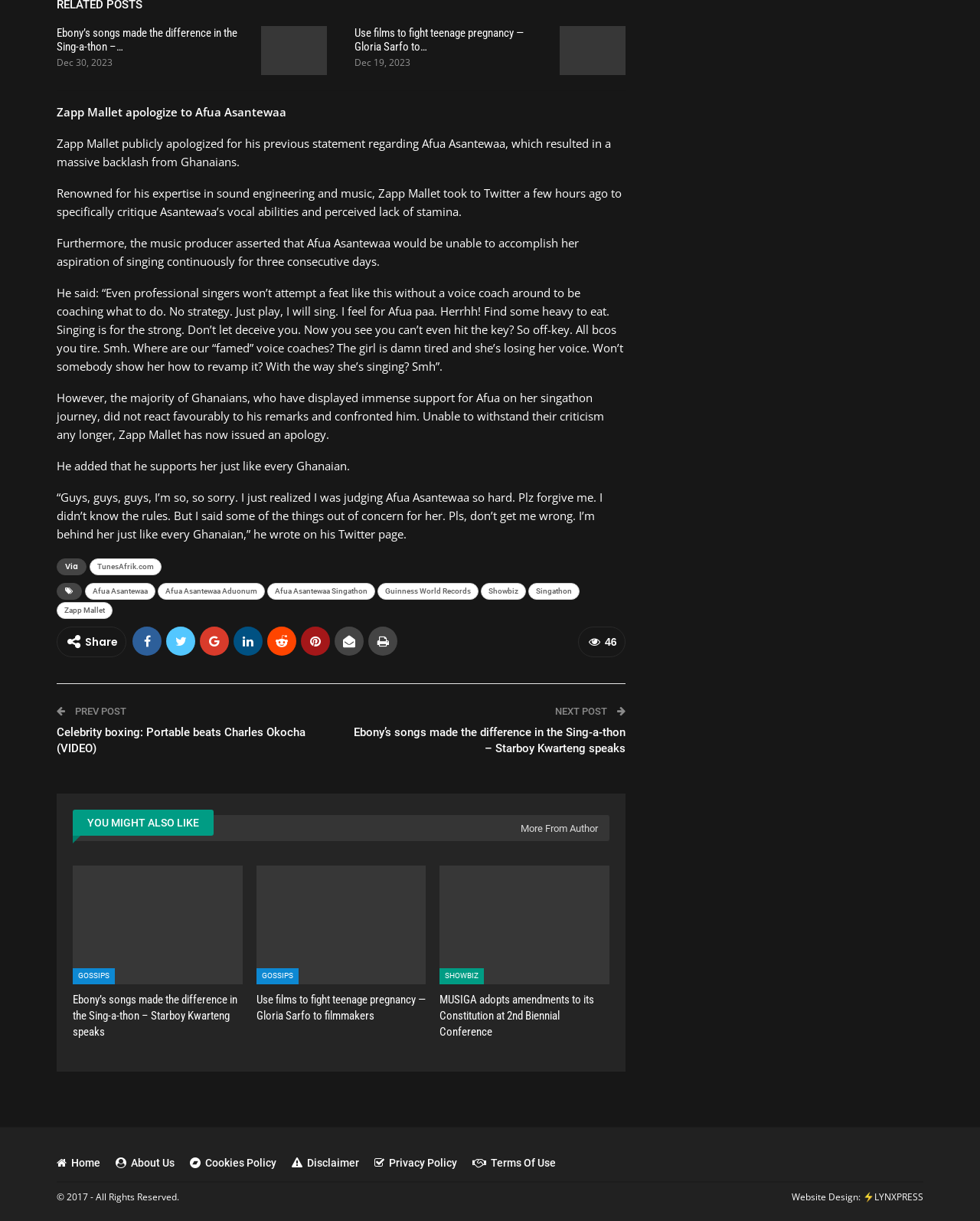What is the name of the person who apologized to Afua Asantewaa?
Carefully analyze the image and provide a detailed answer to the question.

I found the answer by reading the text content of the webpage, specifically the paragraph that mentions 'Zapp Mallet publicly apologized for his previous statement regarding Afua Asantewaa'.